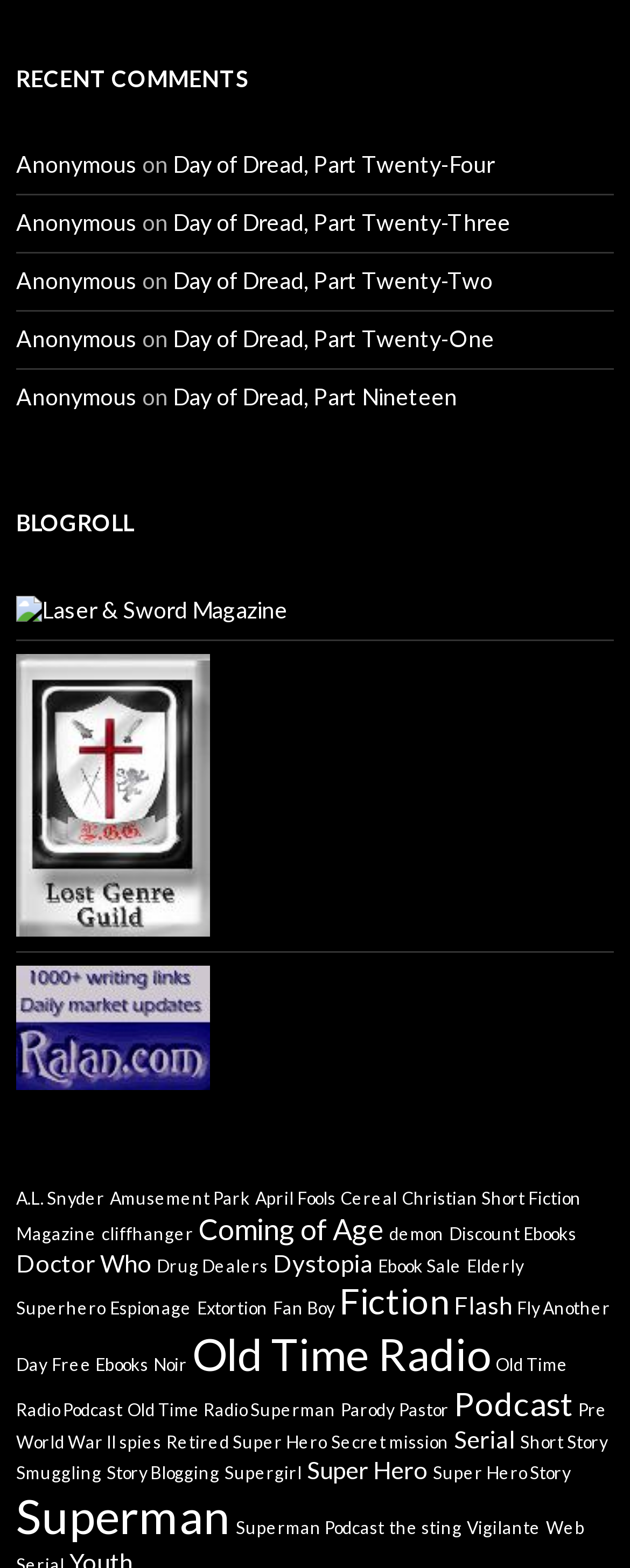Specify the bounding box coordinates of the area to click in order to execute this command: 'View 2016'. The coordinates should consist of four float numbers ranging from 0 to 1, and should be formatted as [left, top, right, bottom].

None